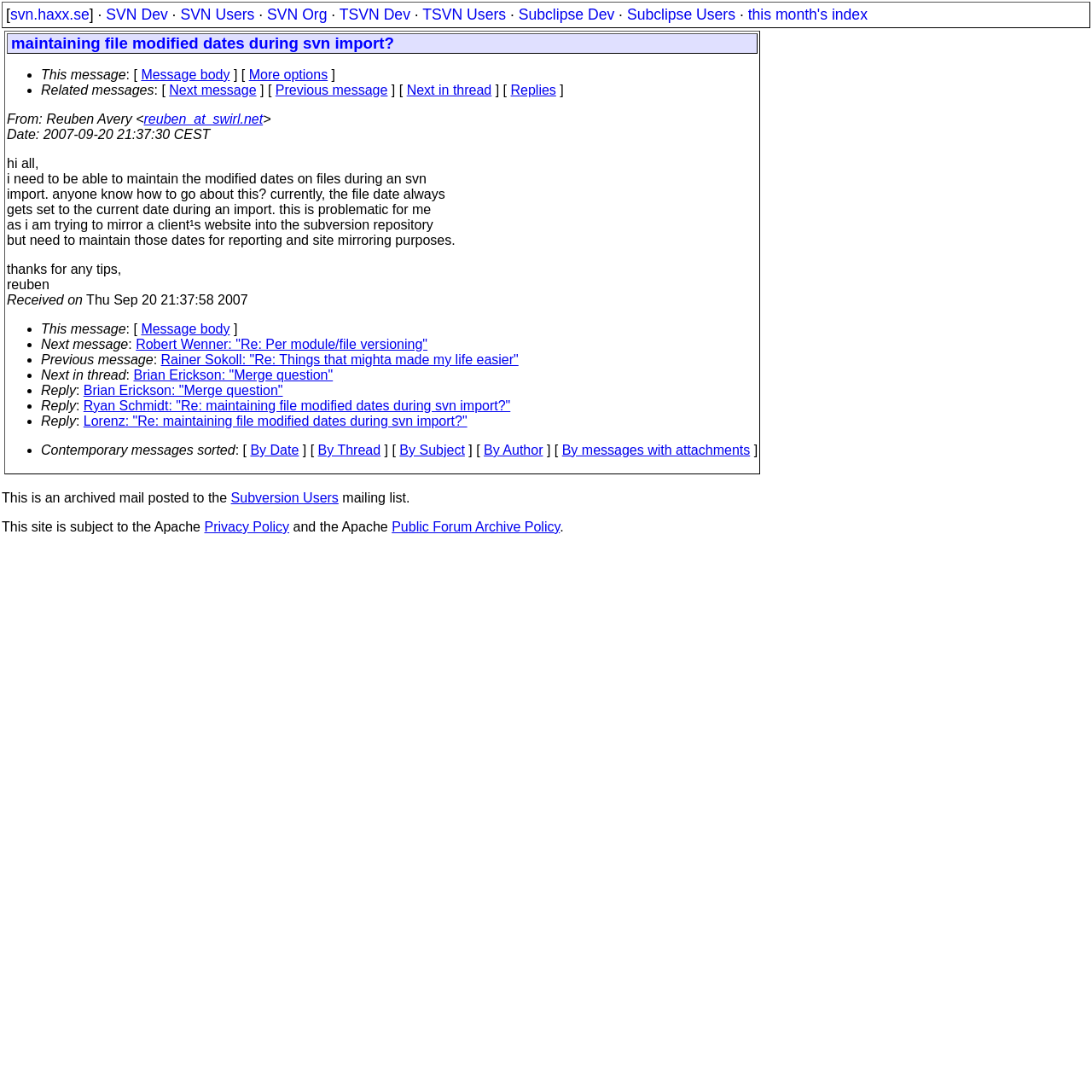Provide a short answer to the following question with just one word or phrase: Who is the author of the archived mail?

Reuben Avery